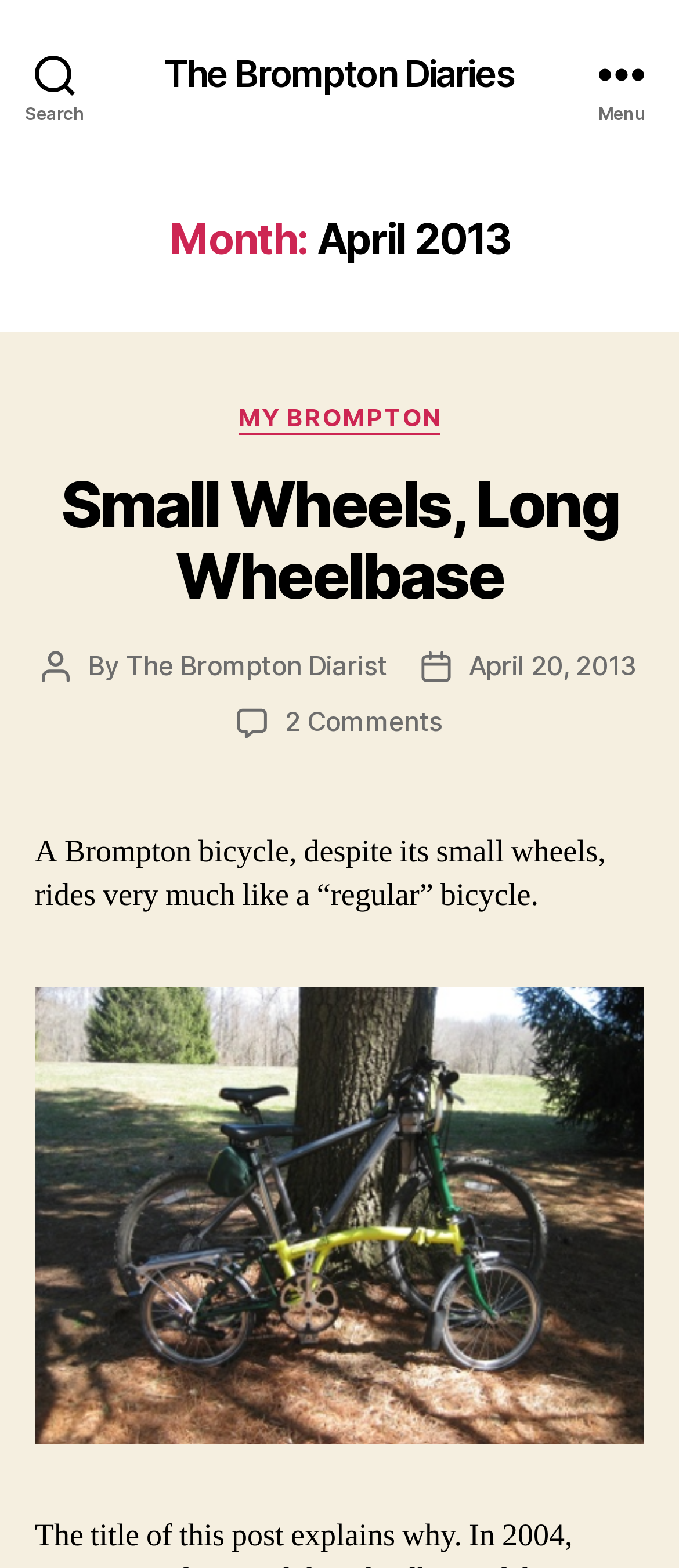Find the bounding box coordinates for the area that must be clicked to perform this action: "Visit The Brompton Diaries homepage".

[0.242, 0.035, 0.758, 0.058]